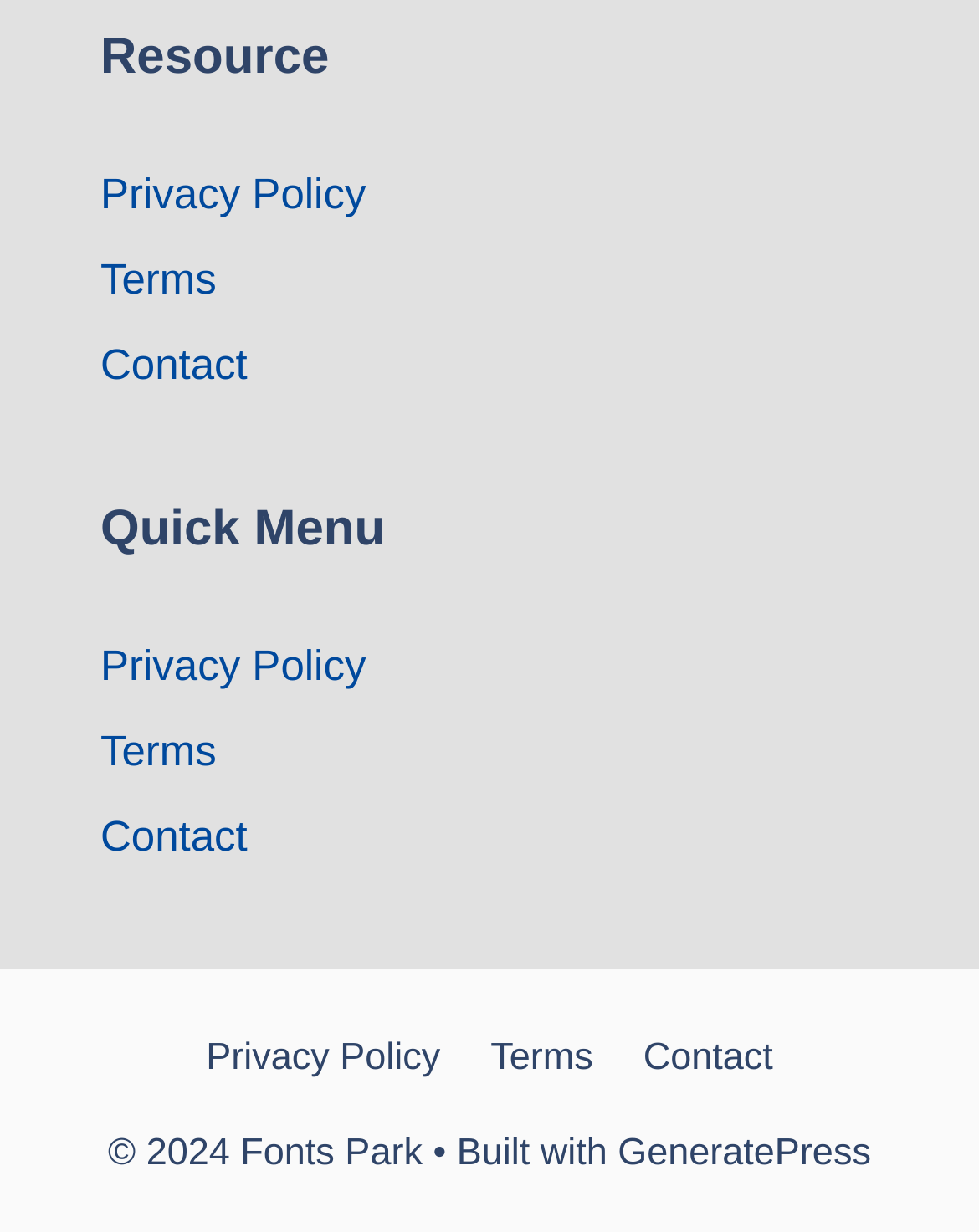Could you indicate the bounding box coordinates of the region to click in order to complete this instruction: "Read terms".

[0.103, 0.304, 0.221, 0.343]